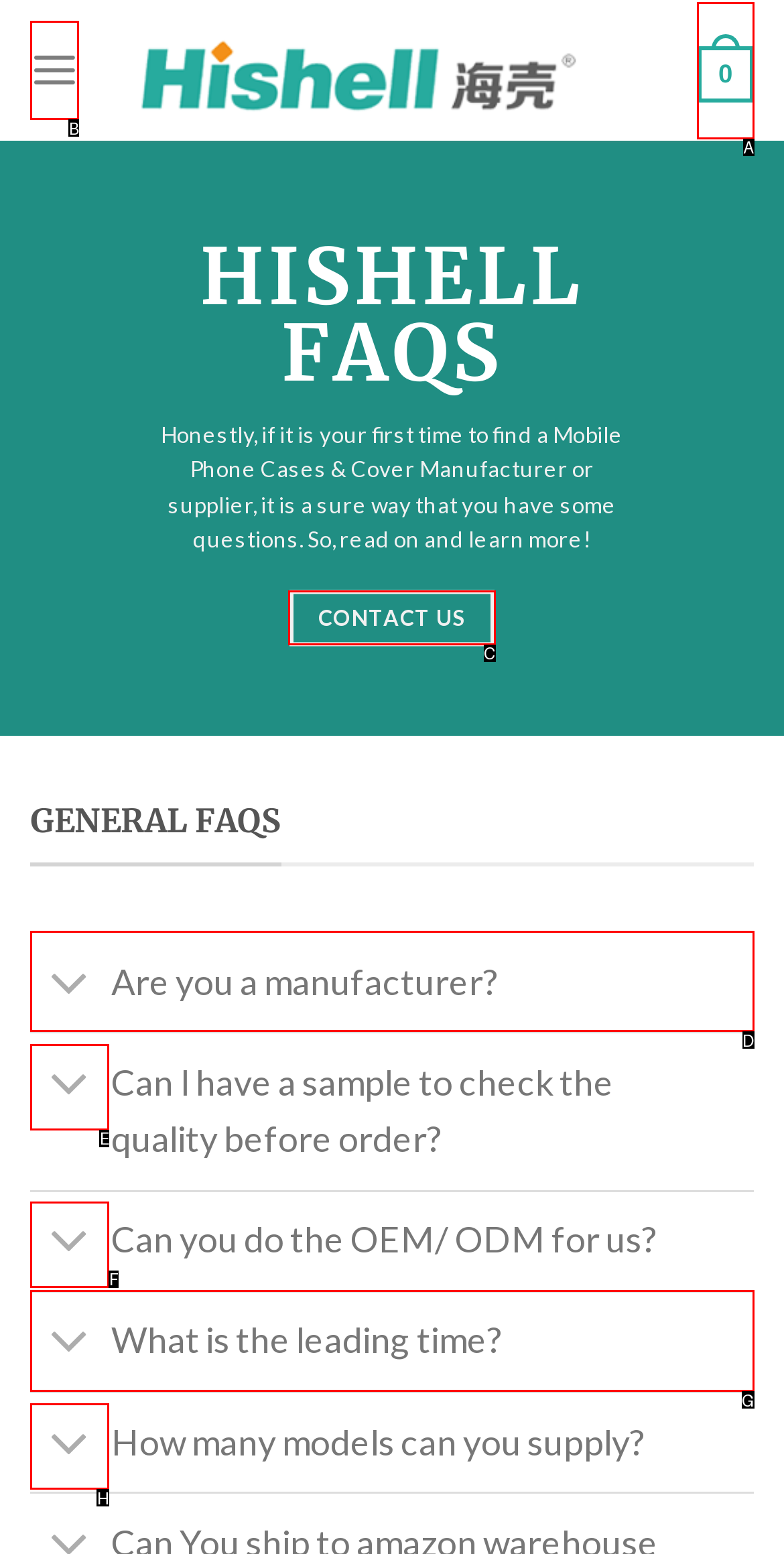Which option should be clicked to complete this task: Check the news about Sea Harvest and Viking Fishing Group
Reply with the letter of the correct choice from the given choices.

None